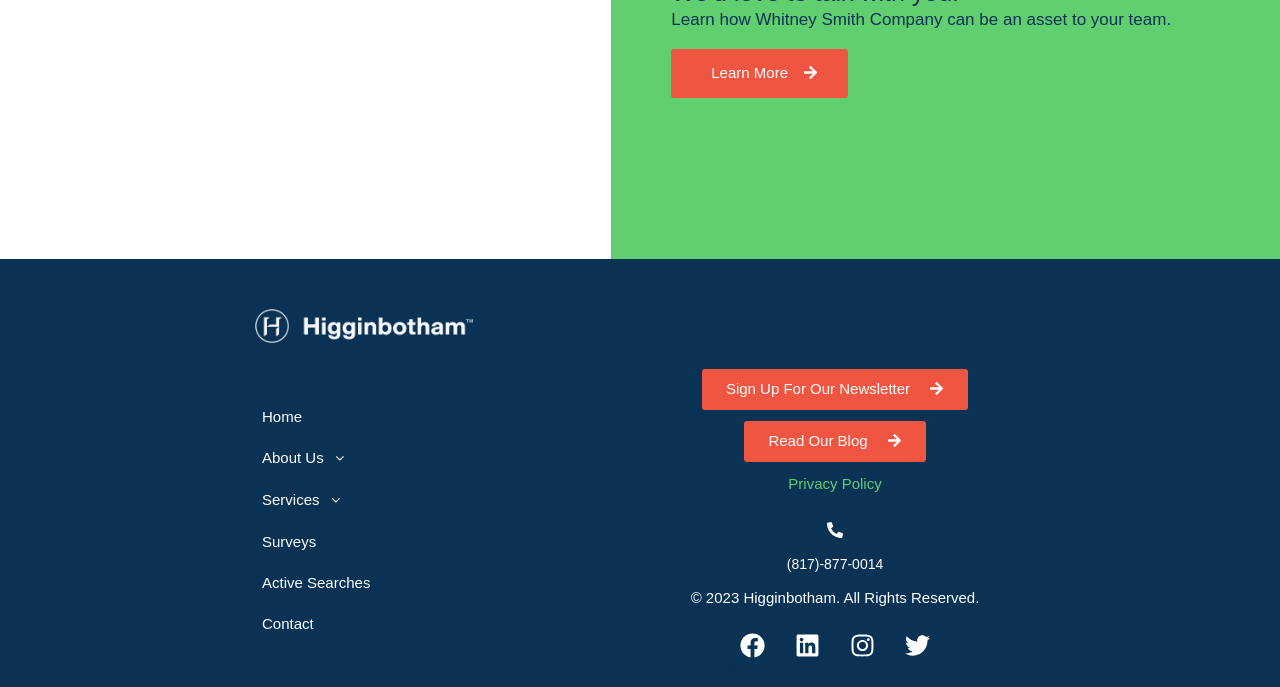Predict the bounding box of the UI element based on this description: "Linkedin".

[0.611, 0.903, 0.65, 0.976]